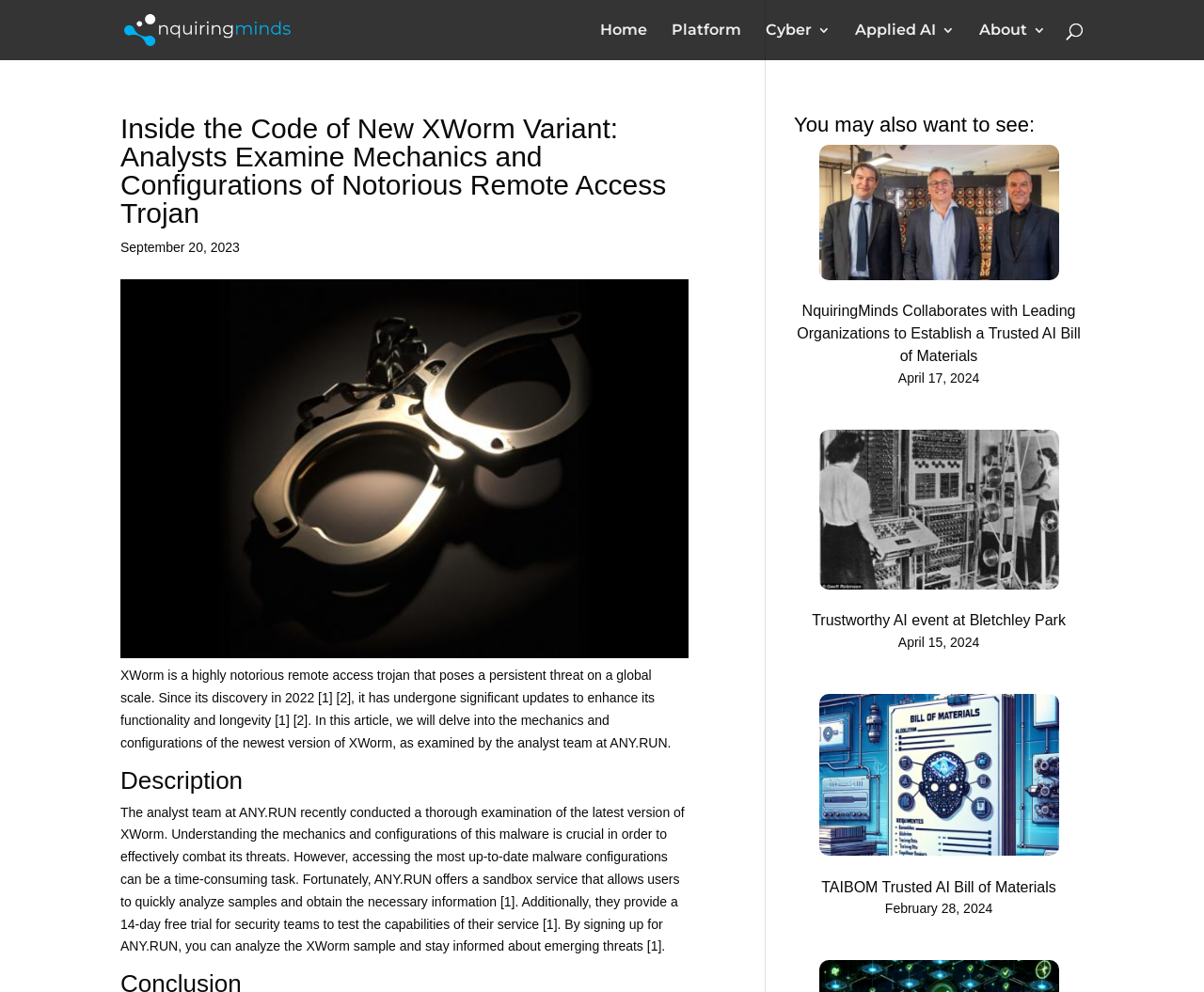Please find the bounding box coordinates (top-left x, top-left y, bottom-right x, bottom-right y) in the screenshot for the UI element described as follows: Cyber

[0.636, 0.024, 0.69, 0.061]